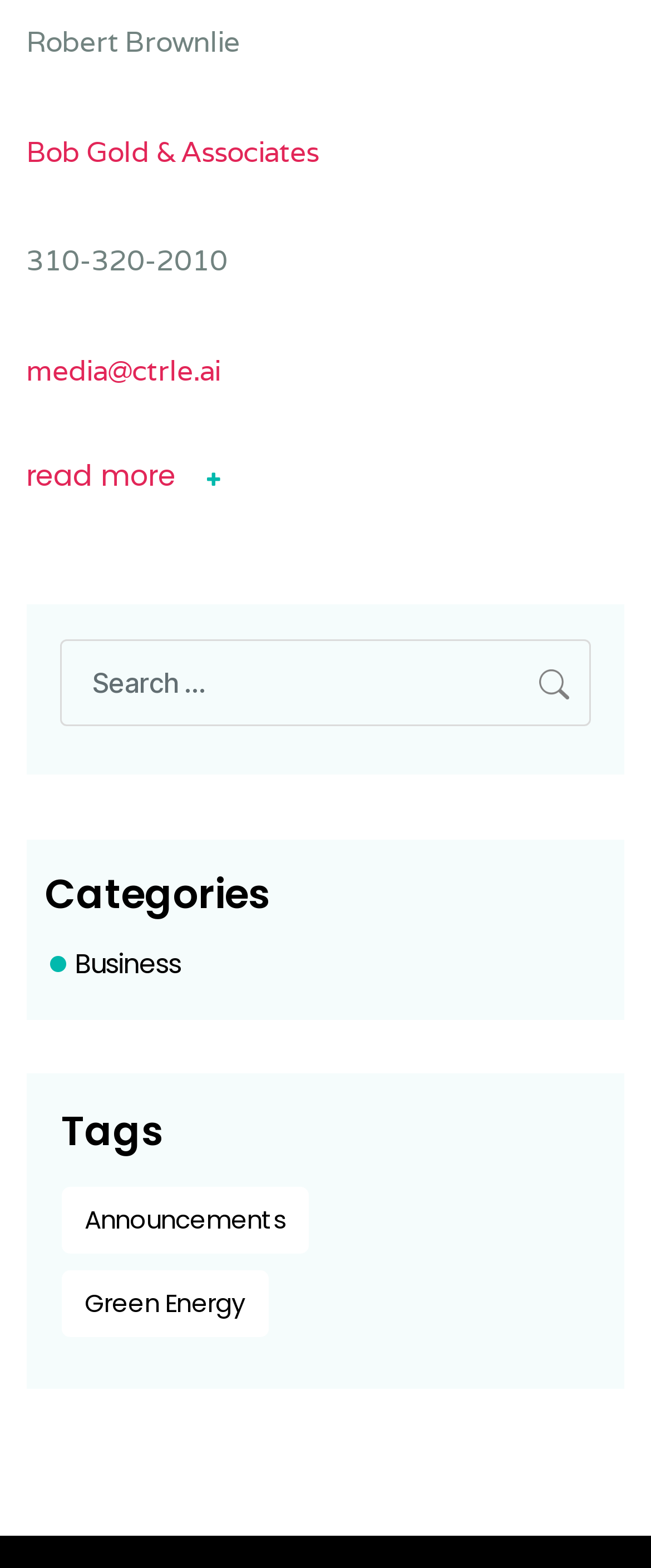Find and provide the bounding box coordinates for the UI element described here: "Bob Gold & Associates". The coordinates should be given as four float numbers between 0 and 1: [left, top, right, bottom].

[0.04, 0.084, 0.49, 0.111]